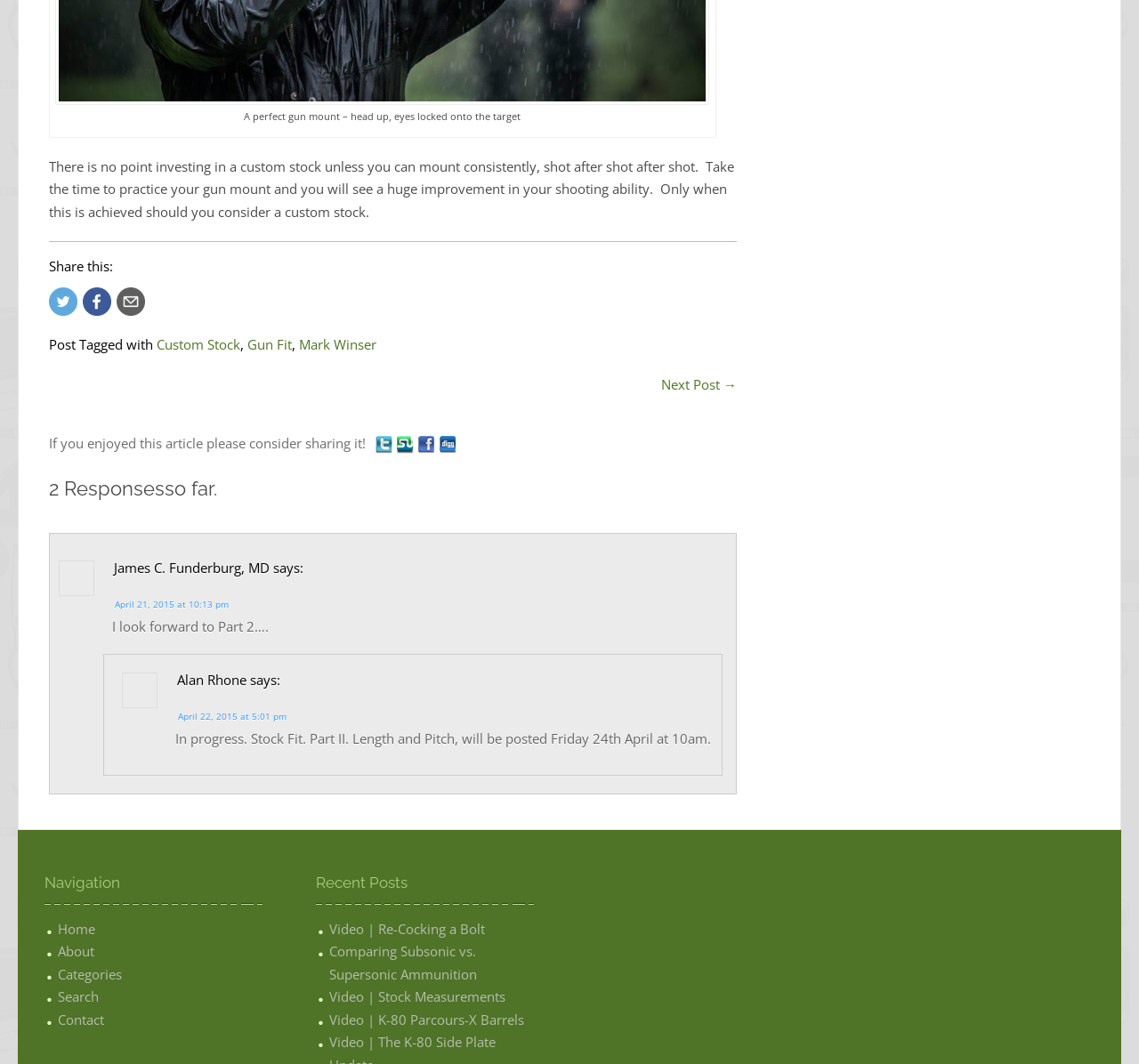How many social media platforms are available for sharing?
Please give a detailed and elaborate answer to the question.

There are three social media platforms available for sharing, which are Twitter, Facebook, and Email, as indicated by the links 'Click to share on Twitter', 'Click to share on Facebook', and 'Click to share by Email'.